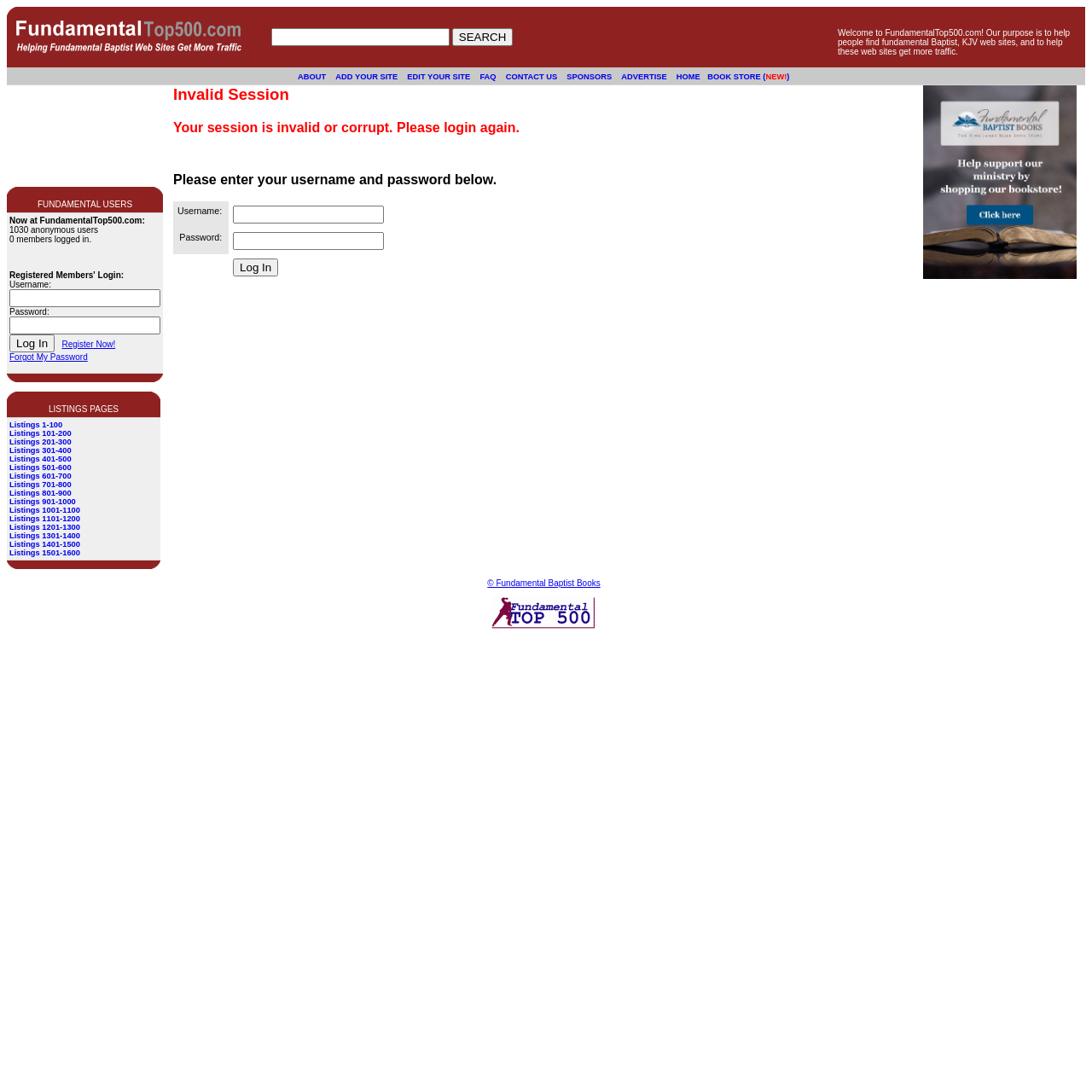Can you identify the bounding box coordinates of the clickable region needed to carry out this instruction: 'Learn more about the website'? The coordinates should be four float numbers within the range of 0 to 1, stated as [left, top, right, bottom].

[0.273, 0.066, 0.299, 0.074]